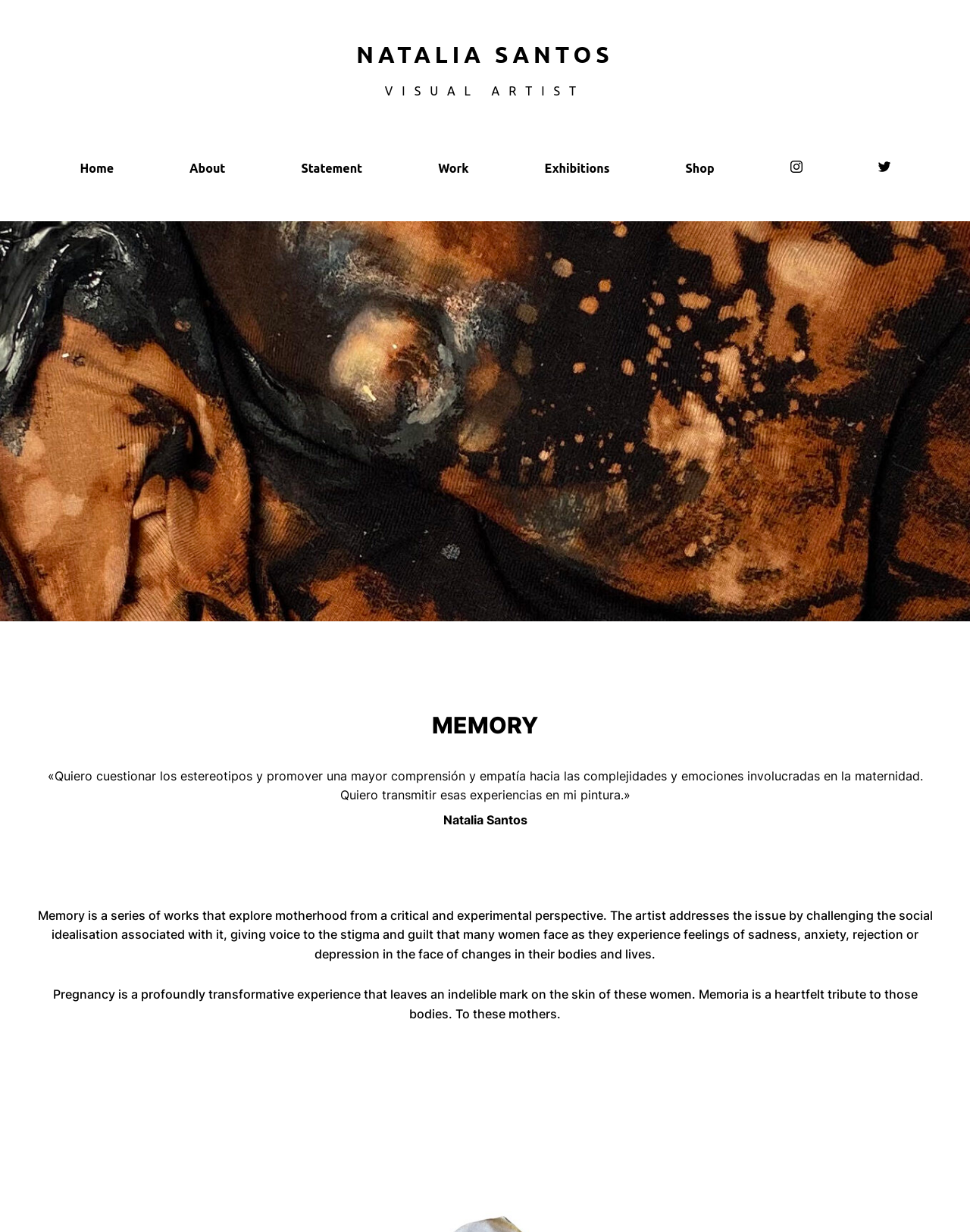Bounding box coordinates are to be given in the format (top-left x, top-left y, bottom-right x, bottom-right y). All values must be floating point numbers between 0 and 1. Provide the bounding box coordinate for the UI element described as: aria-label="Toggle navigation"

None